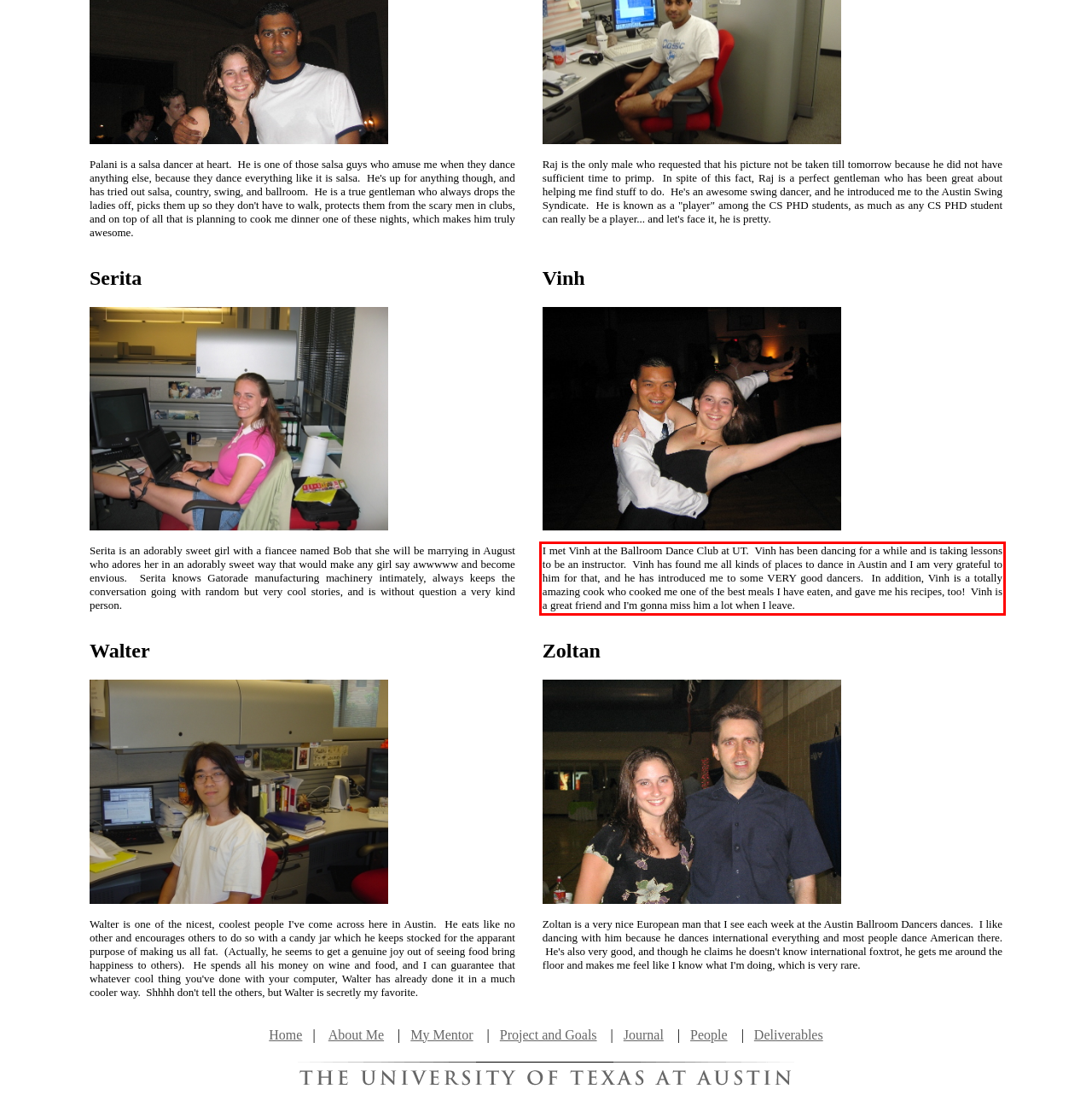Identify the text inside the red bounding box in the provided webpage screenshot and transcribe it.

I met Vinh at the Ballroom Dance Club at UT. Vinh has been dancing for a while and is taking lessons to be an instructor. Vinh has found me all kinds of places to dance in Austin and I am very grateful to him for that, and he has introduced me to some VERY good dancers. In addition, Vinh is a totally amazing cook who cooked me one of the best meals I have eaten, and gave me his recipes, too! Vinh is a great friend and I'm gonna miss him a lot when I leave.